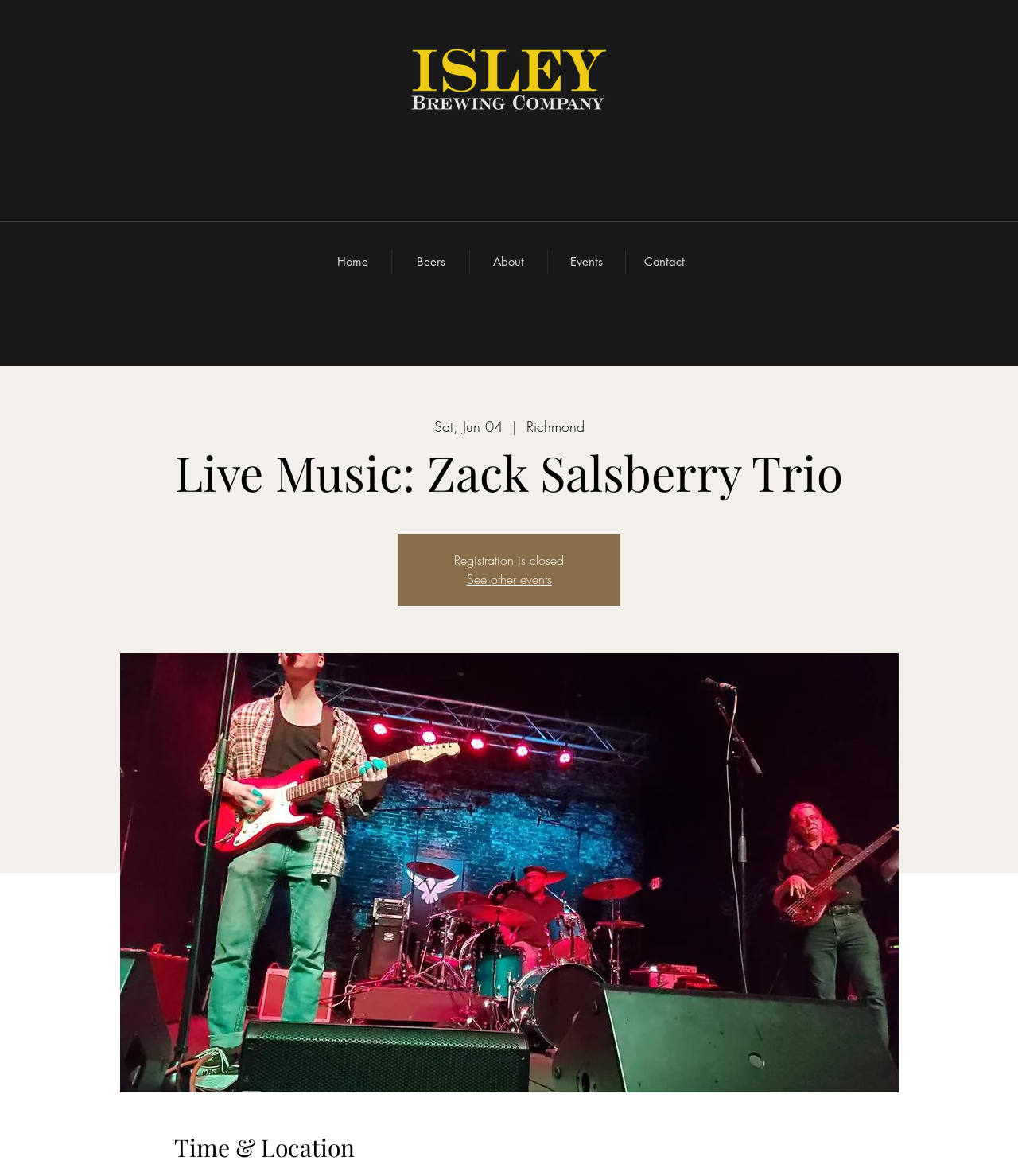Identify and provide the bounding box for the element described by: "Contact".

[0.614, 0.212, 0.691, 0.233]